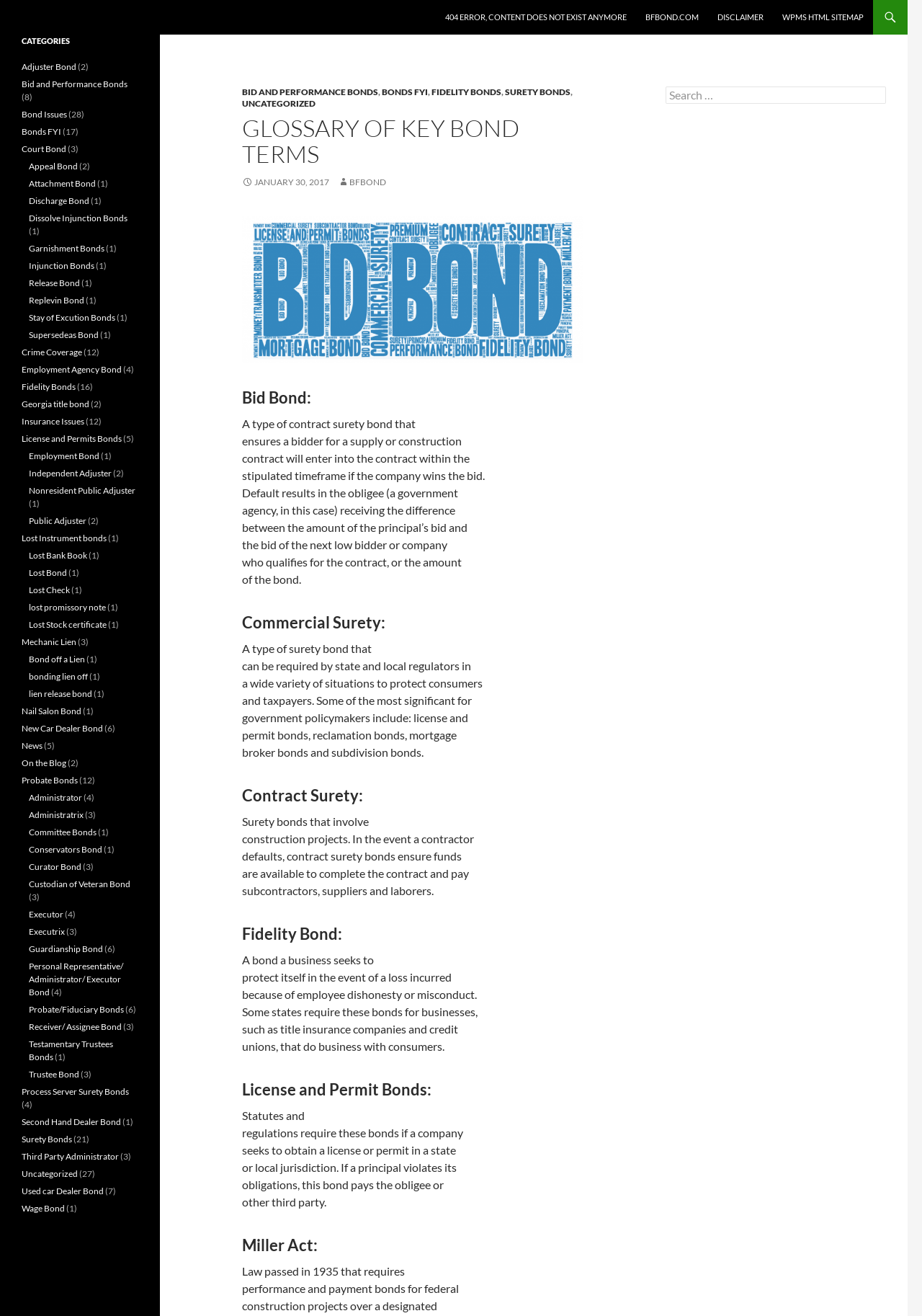Please identify the bounding box coordinates of the element's region that should be clicked to execute the following instruction: "View the 'GLOSSARY OF KEY BOND TERMS'". The bounding box coordinates must be four float numbers between 0 and 1, i.e., [left, top, right, bottom].

[0.262, 0.088, 0.633, 0.127]